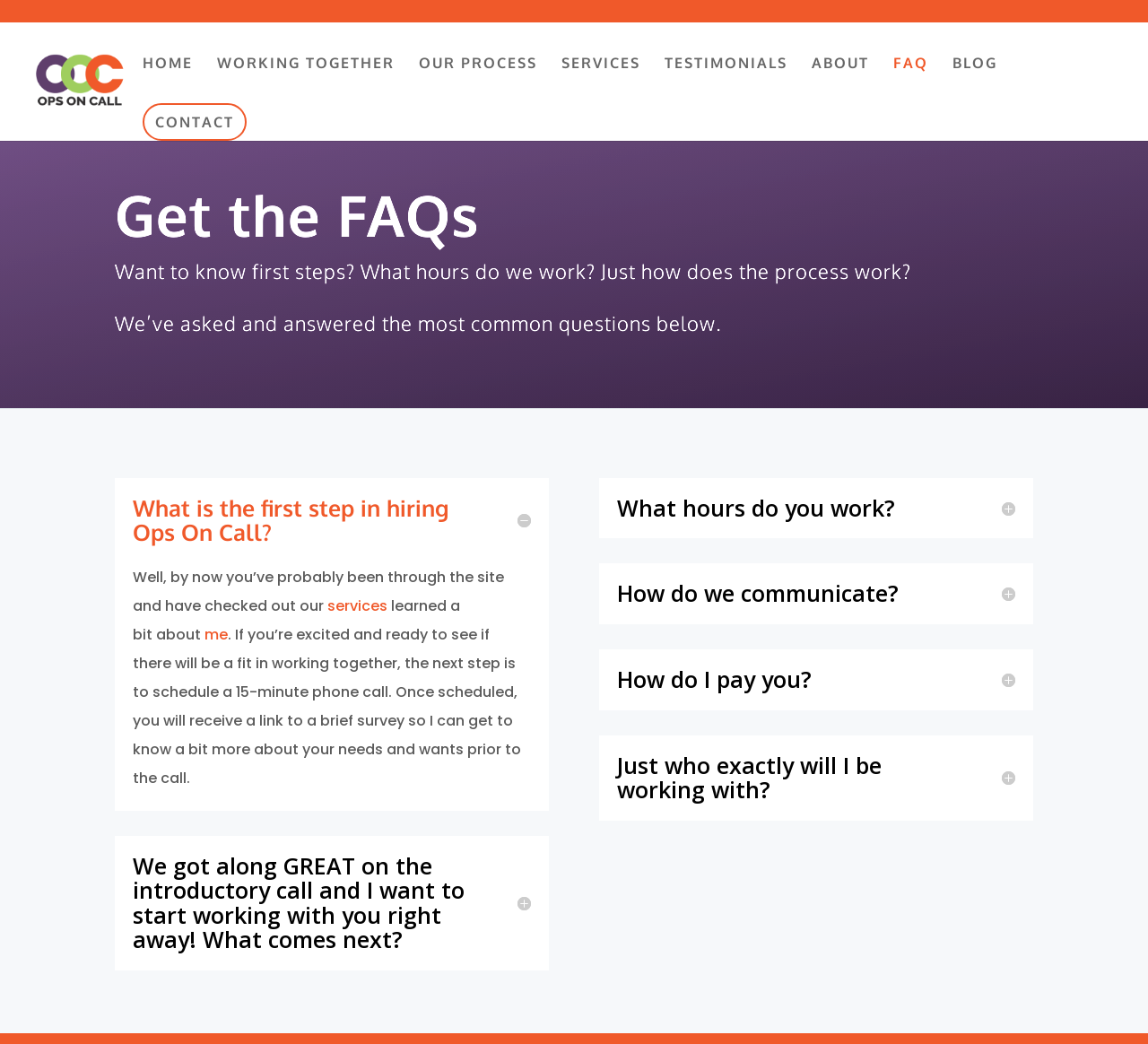Highlight the bounding box coordinates of the element you need to click to perform the following instruction: "read about our process."

[0.365, 0.054, 0.468, 0.098]